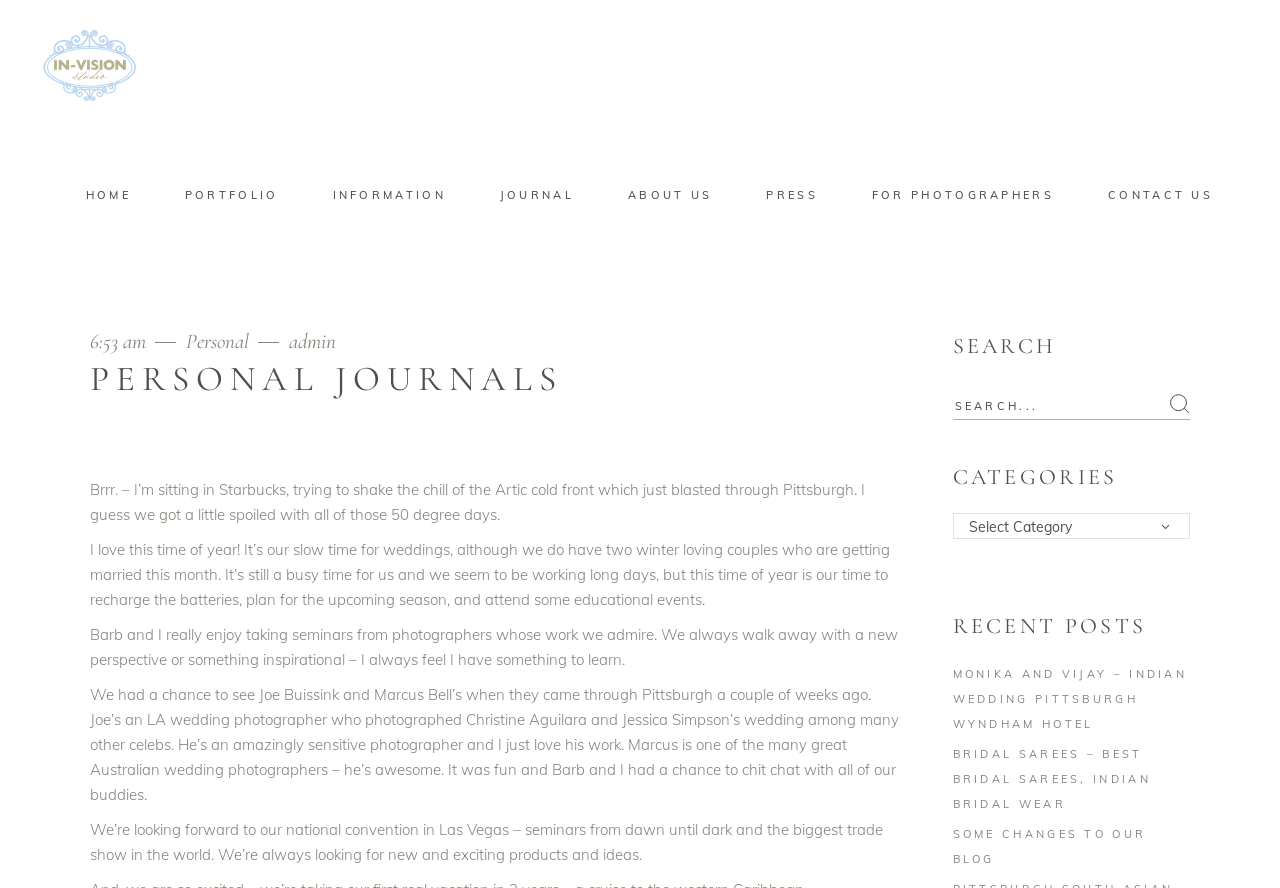Please determine the bounding box coordinates of the element's region to click for the following instruction: "search for something".

[0.744, 0.441, 0.93, 0.473]